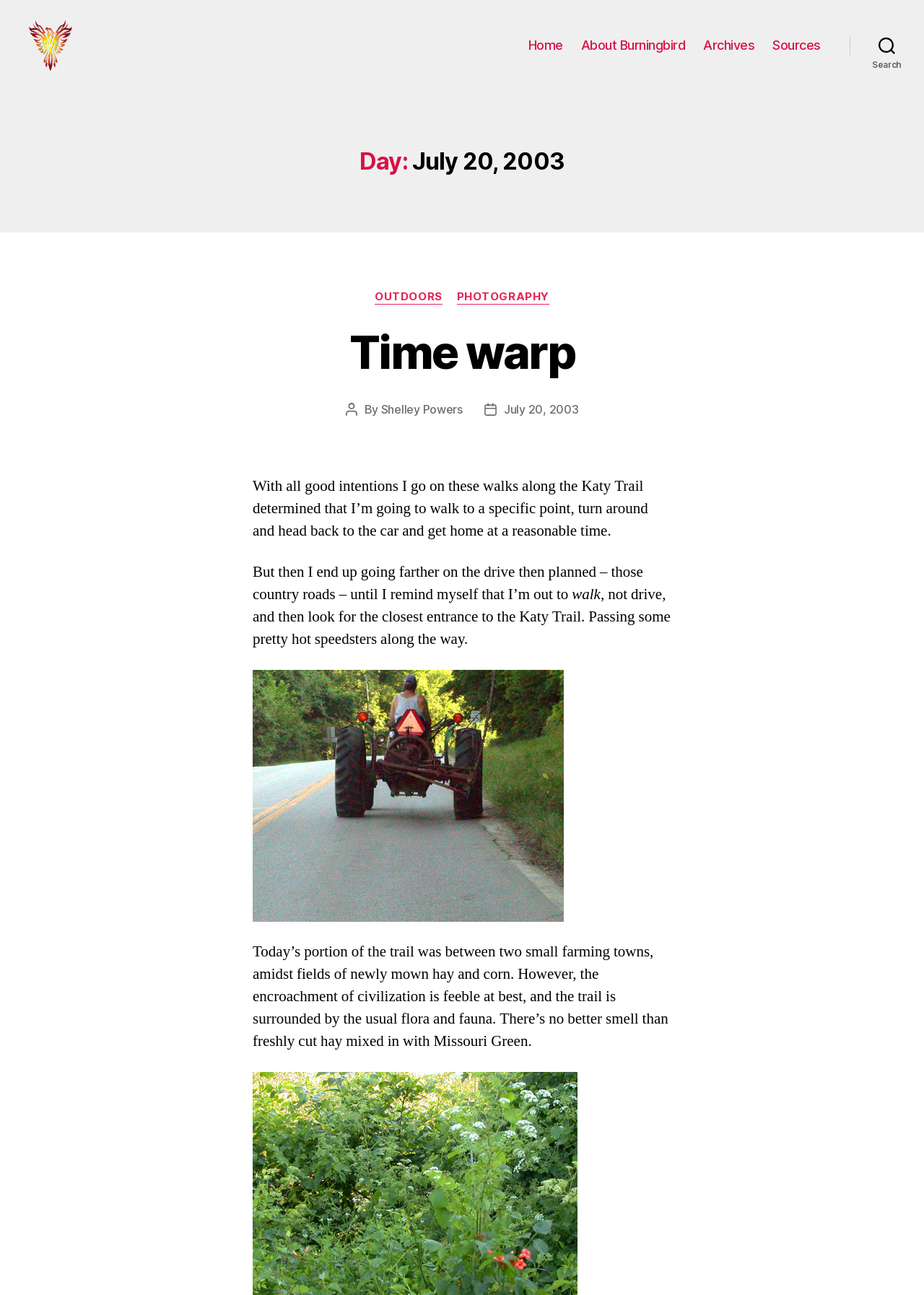What is the date of the post?
Make sure to answer the question with a detailed and comprehensive explanation.

I found a link element with the text 'July 20, 2003' at coordinates [0.545, 0.322, 0.626, 0.333], which is likely the date of the post. This element is located under a StaticText element with the text 'Post date'.